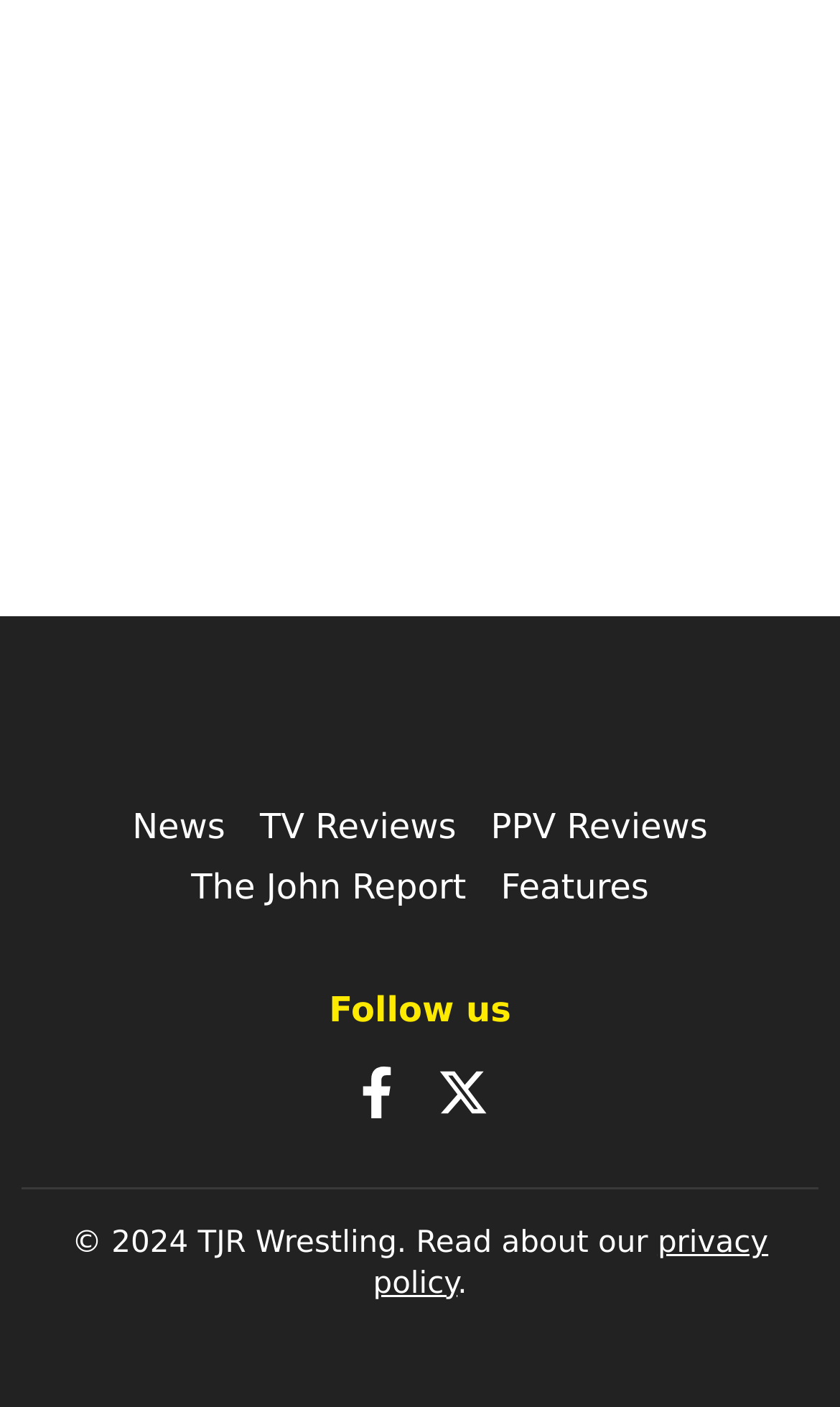Given the description of the UI element: "Features", predict the bounding box coordinates in the form of [left, top, right, bottom], with each value being a float between 0 and 1.

[0.596, 0.616, 0.773, 0.645]